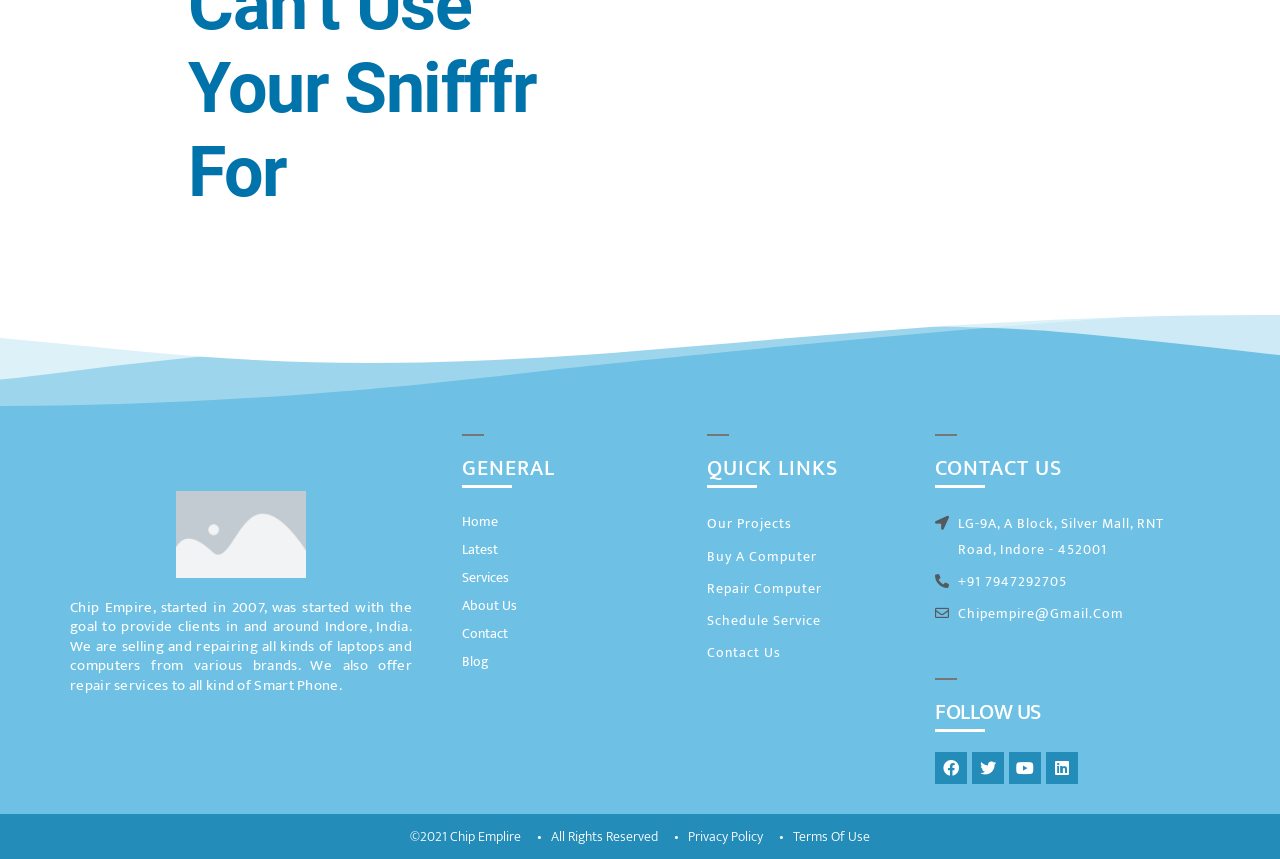Identify the bounding box coordinates necessary to click and complete the given instruction: "Check the 'Privacy Policy'".

[0.527, 0.959, 0.596, 0.989]